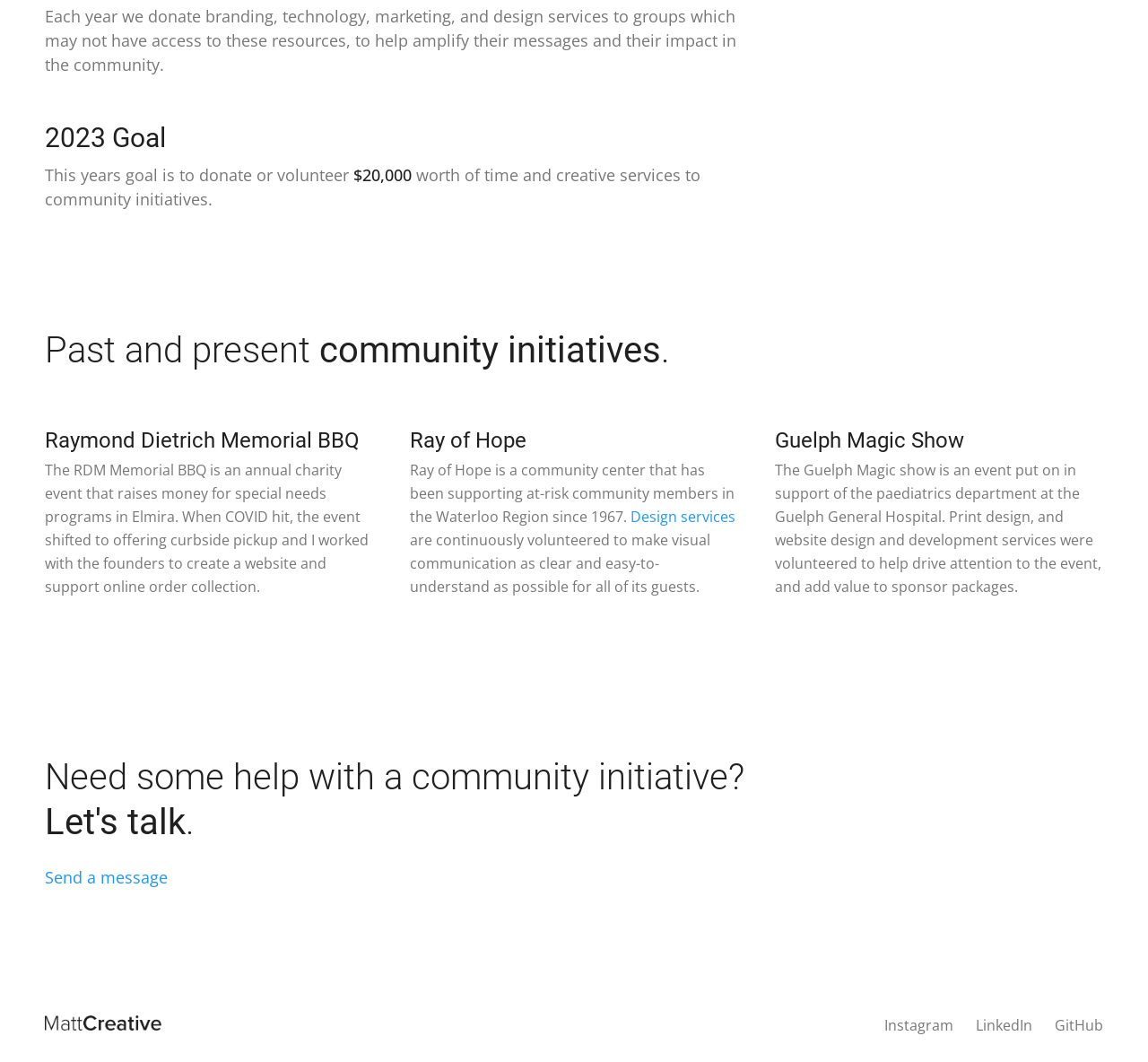With reference to the image, please provide a detailed answer to the following question: What is the name of the community center that has been supporting at-risk community members since 1967?

The text mentions 'Ray of Hope is a community center that has been supporting at-risk community members in the Waterloo Region since 1967.'